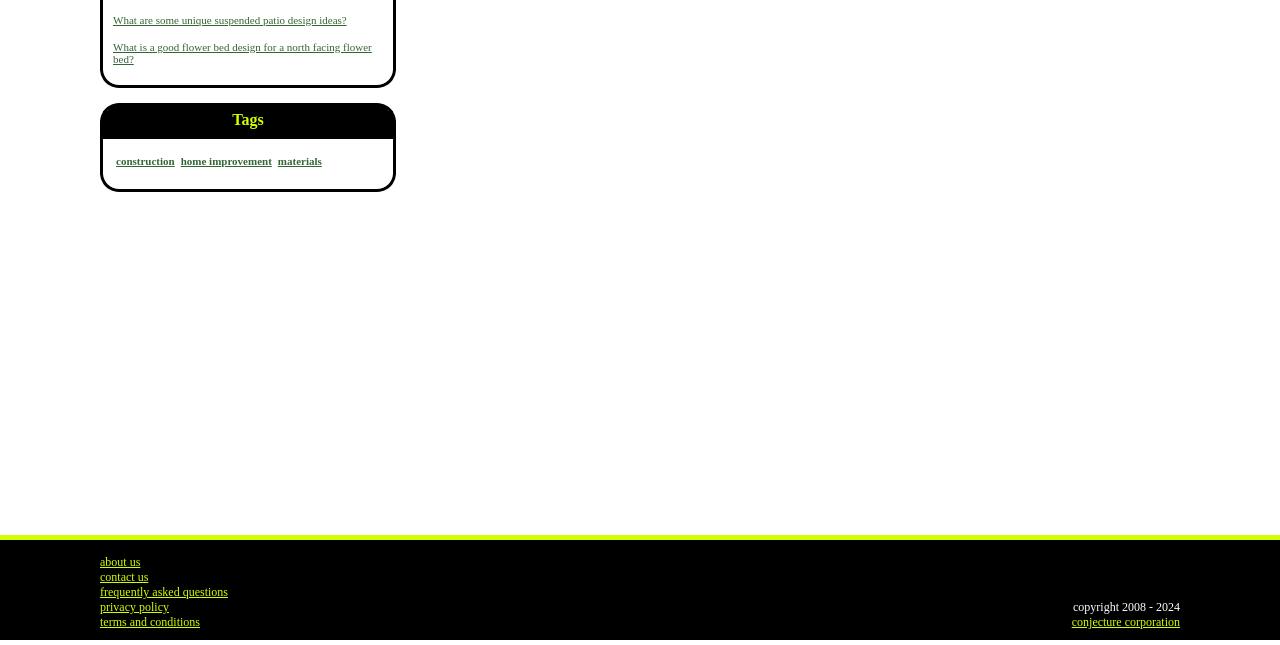Determine the bounding box for the described HTML element: "about us". Ensure the coordinates are four float numbers between 0 and 1 in the format [left, top, right, bottom].

[0.078, 0.86, 0.11, 0.882]